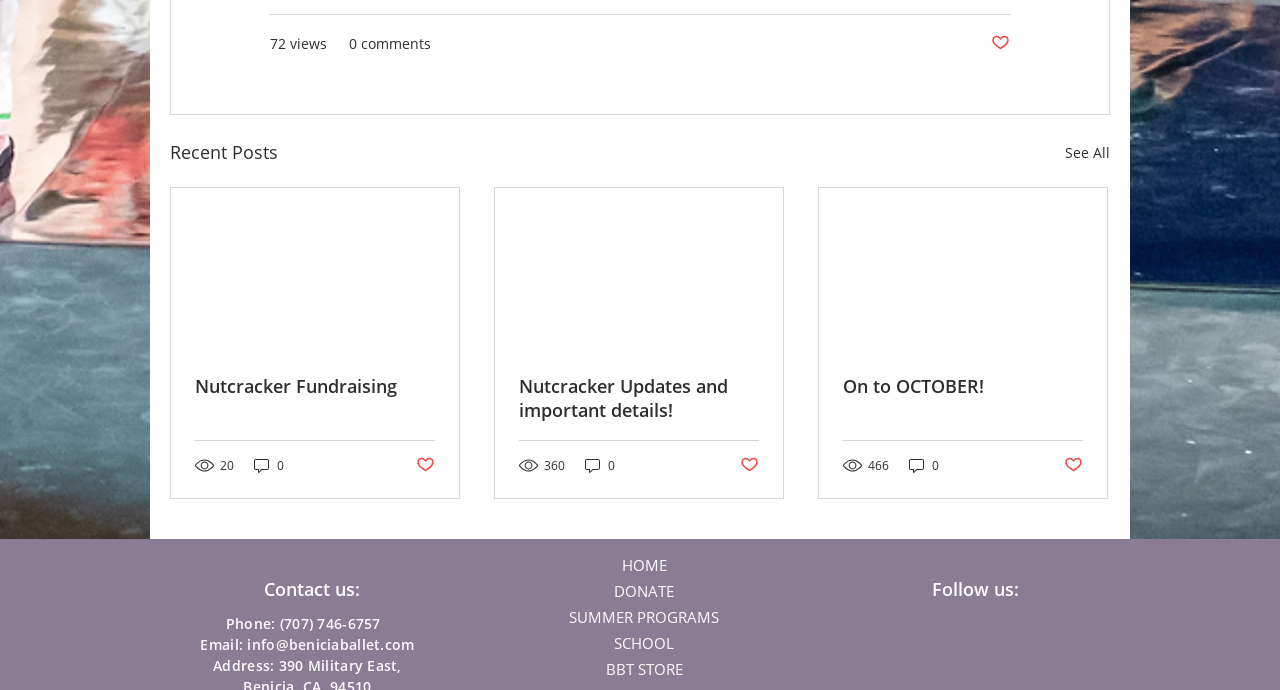Find and provide the bounding box coordinates for the UI element described here: "Nutcracker Updates and important details!". The coordinates should be given as four float numbers between 0 and 1: [left, top, right, bottom].

[0.405, 0.542, 0.593, 0.612]